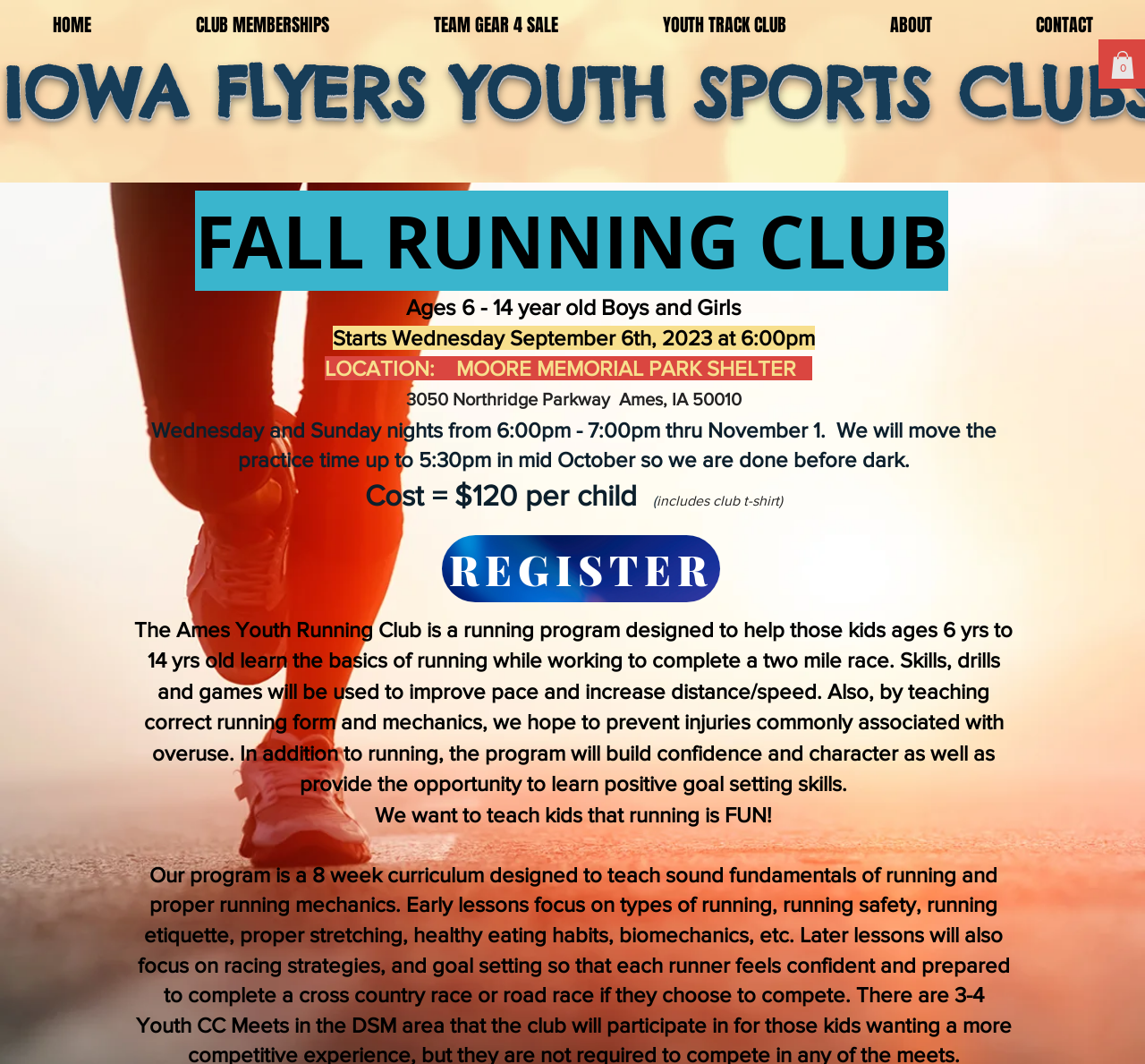Predict the bounding box coordinates of the area that should be clicked to accomplish the following instruction: "Check team gear for sale". The bounding box coordinates should consist of four float numbers between 0 and 1, i.e., [left, top, right, bottom].

[0.333, 0.0, 0.533, 0.048]